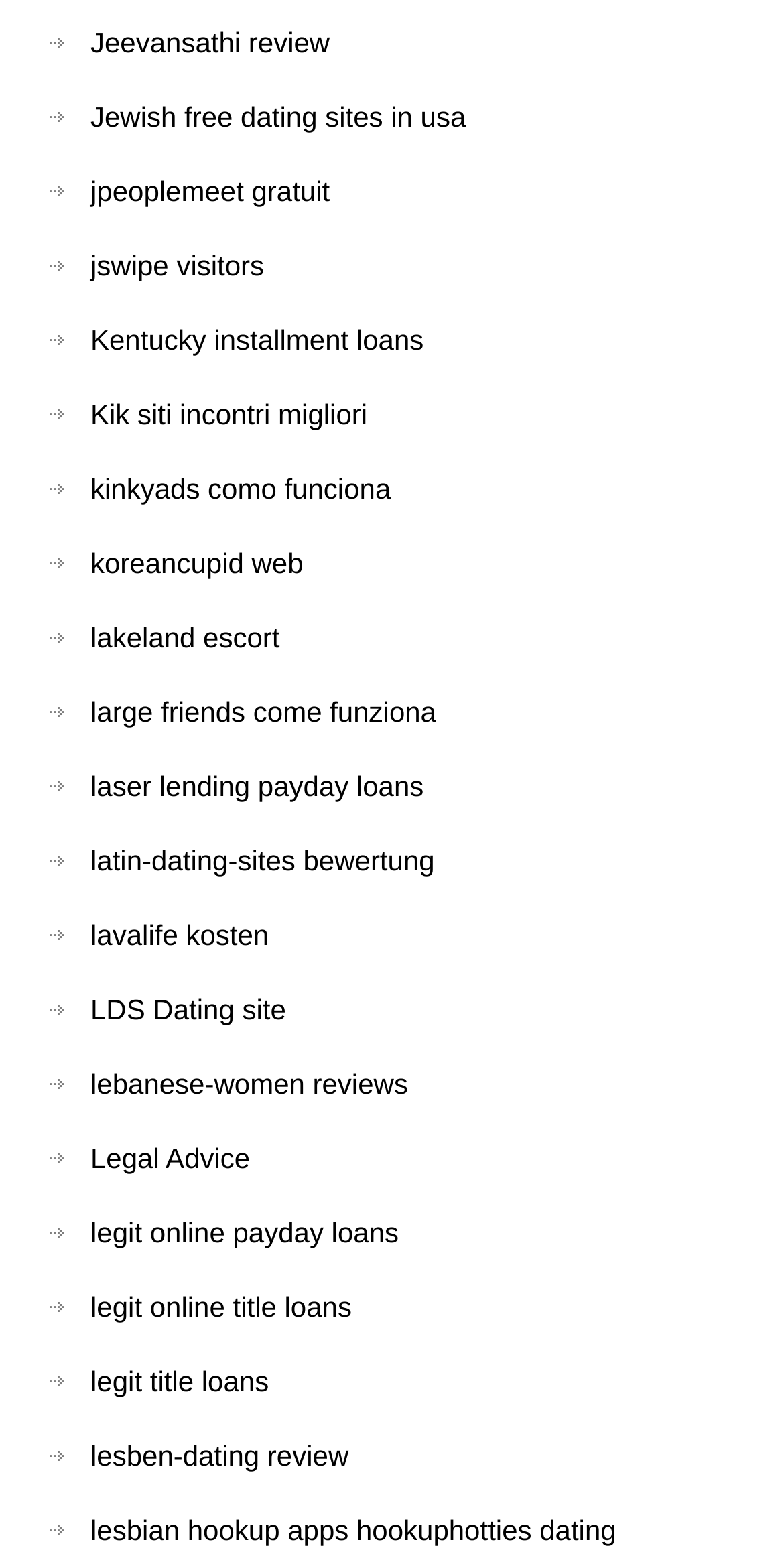Select the bounding box coordinates of the element I need to click to carry out the following instruction: "join the SIA".

None